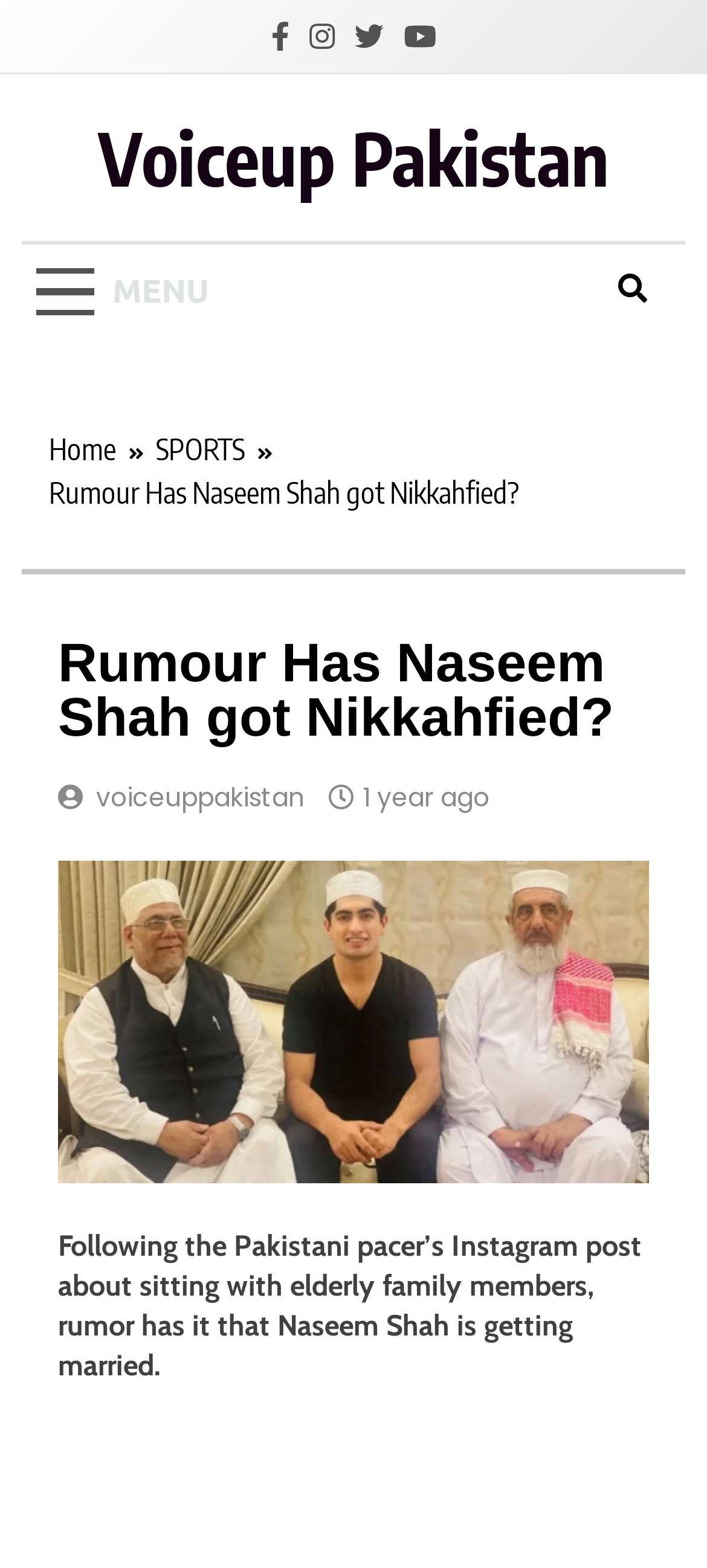Using the information in the image, give a comprehensive answer to the question: 
What is the name of the website?

I determined the name of the website by looking at the link element with the text 'Voiceup Pakistan' at the top of the webpage, which is likely to be the website's logo or title.